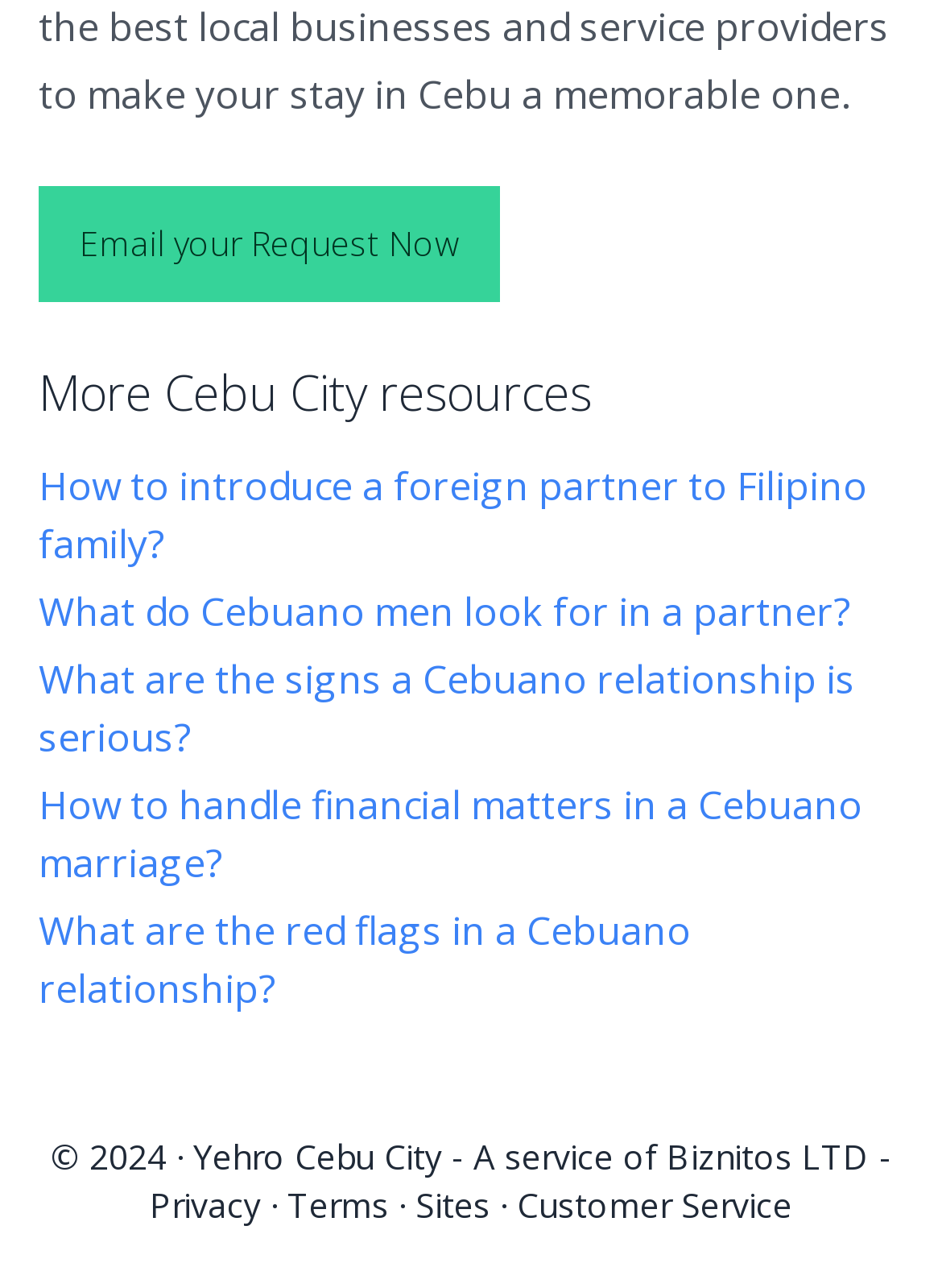What type of company is Biznitos LTD?
Answer with a single word or phrase, using the screenshot for reference.

Service provider